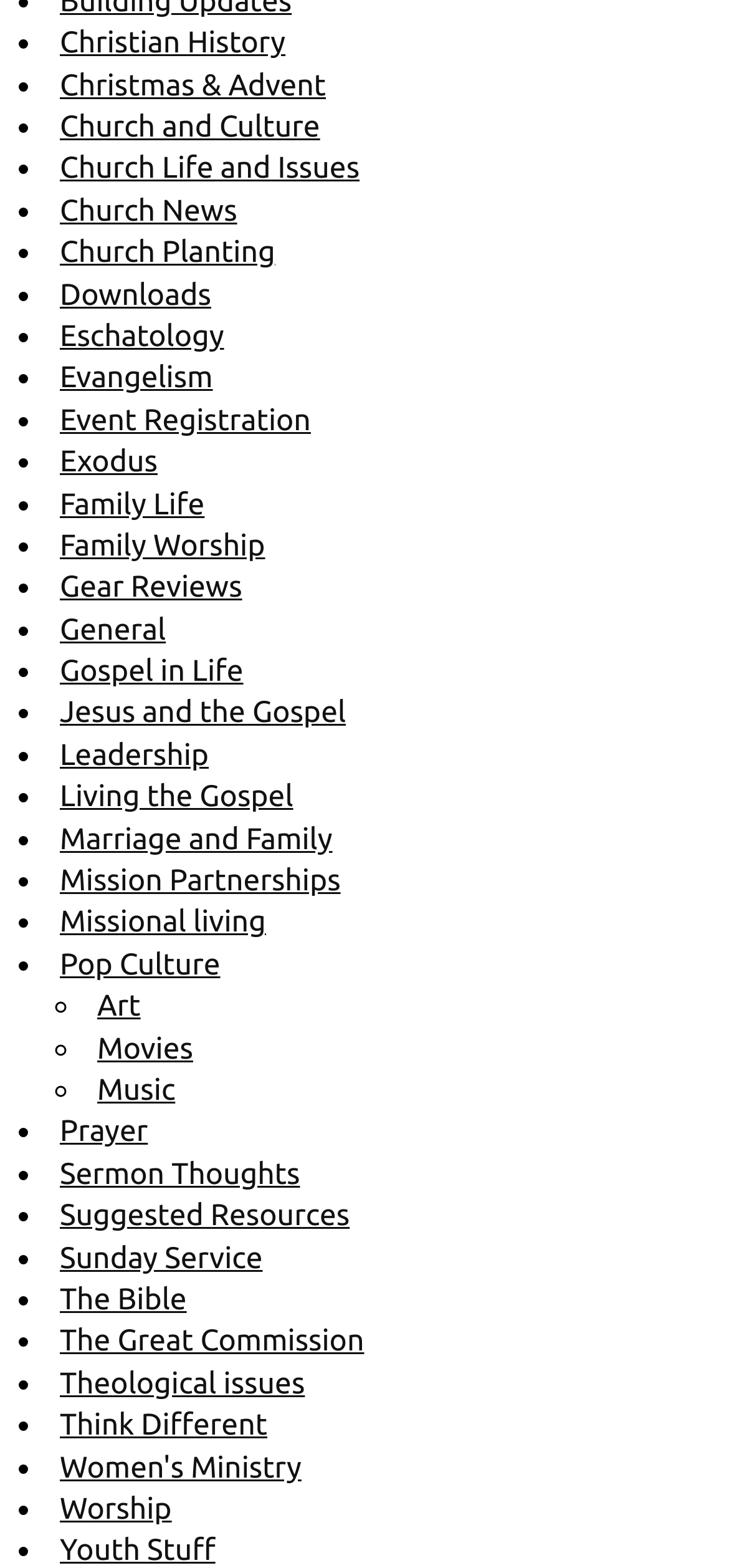Provide a brief response using a word or short phrase to this question:
What is the first category listed?

Christian History